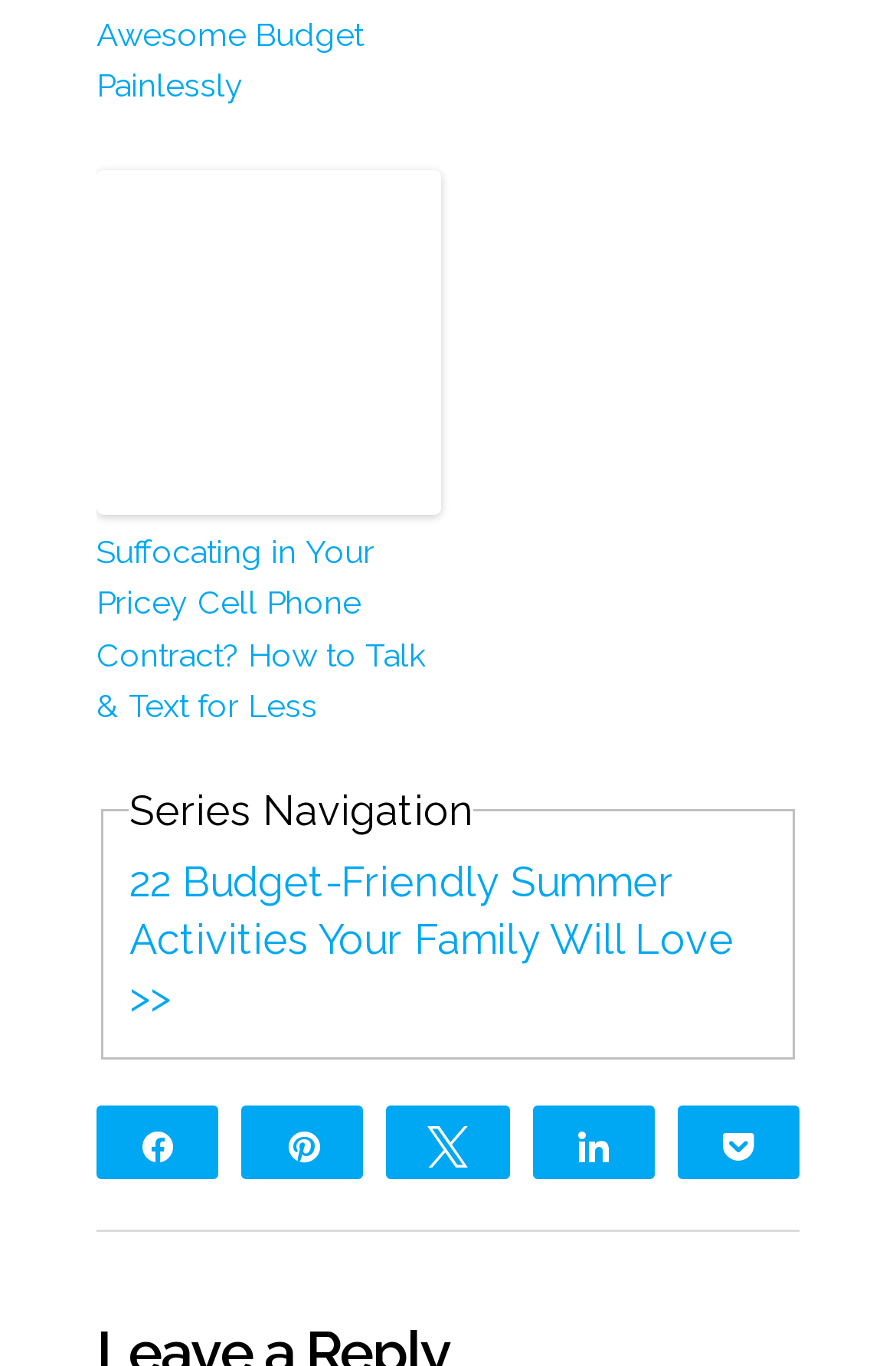Please provide a comprehensive response to the question based on the details in the image: What is the title of the related article?

The related article's title is '22 Budget-Friendly Summer Activities Your Family Will Love >>', which is a link under the 'Series Navigation' group.